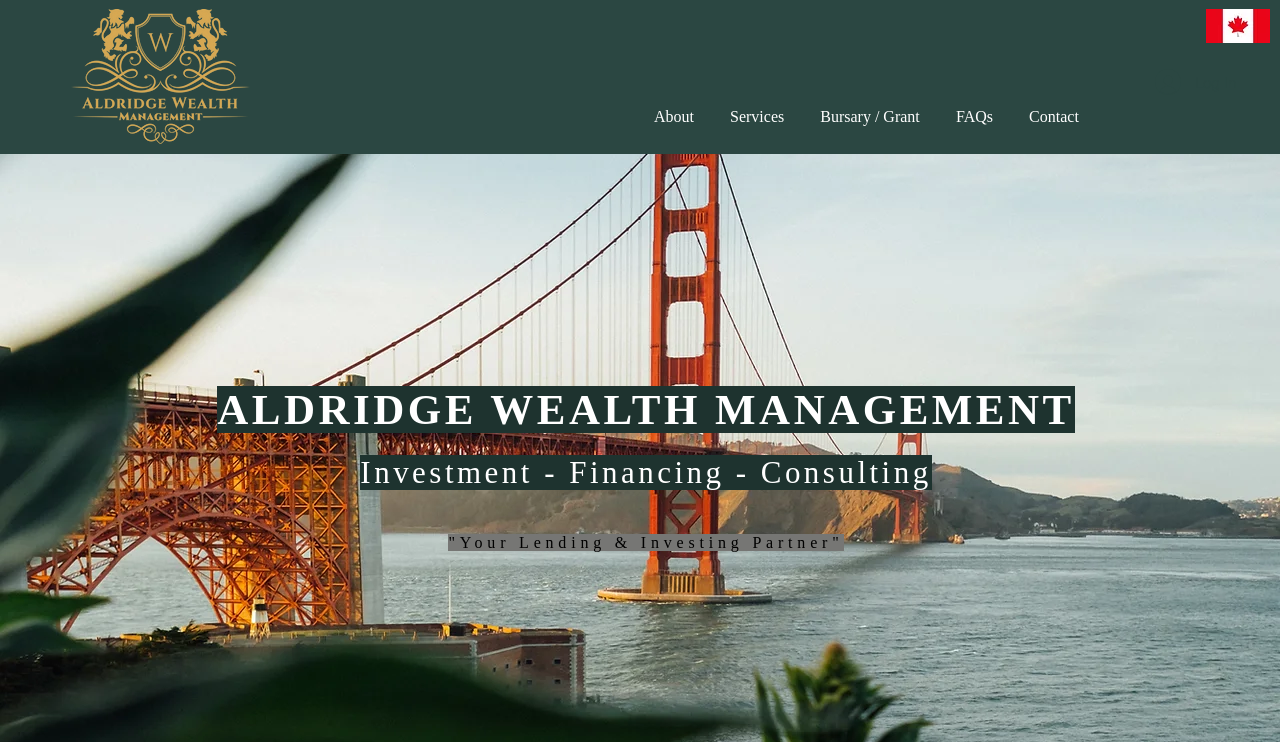Provide a thorough and detailed response to the question by examining the image: 
Is there a login feature?

There is a login feature as indicated by the button 'Log In'.